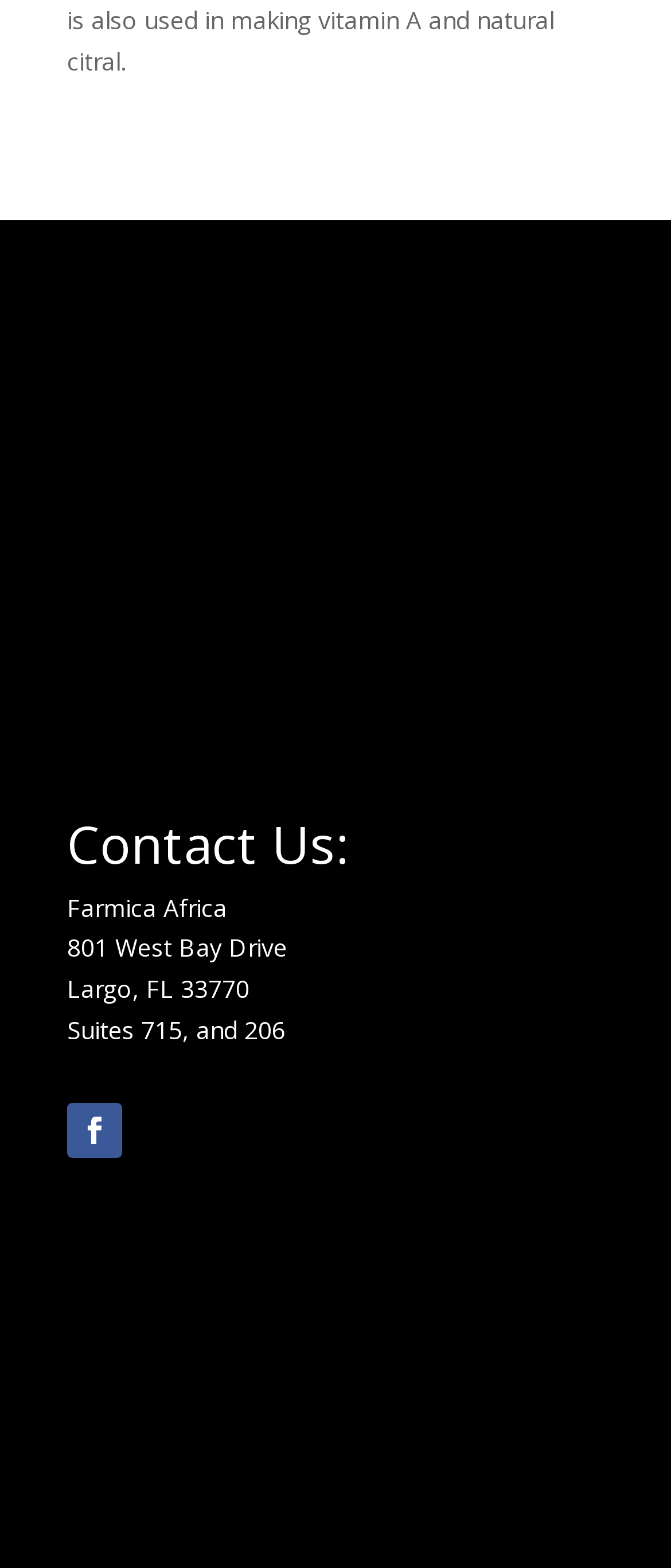What is the company name?
Offer a detailed and exhaustive answer to the question.

The company name can be found in the static text element 'Farmica Africa' which is located at the top of the webpage, indicating that the webpage is related to this company.